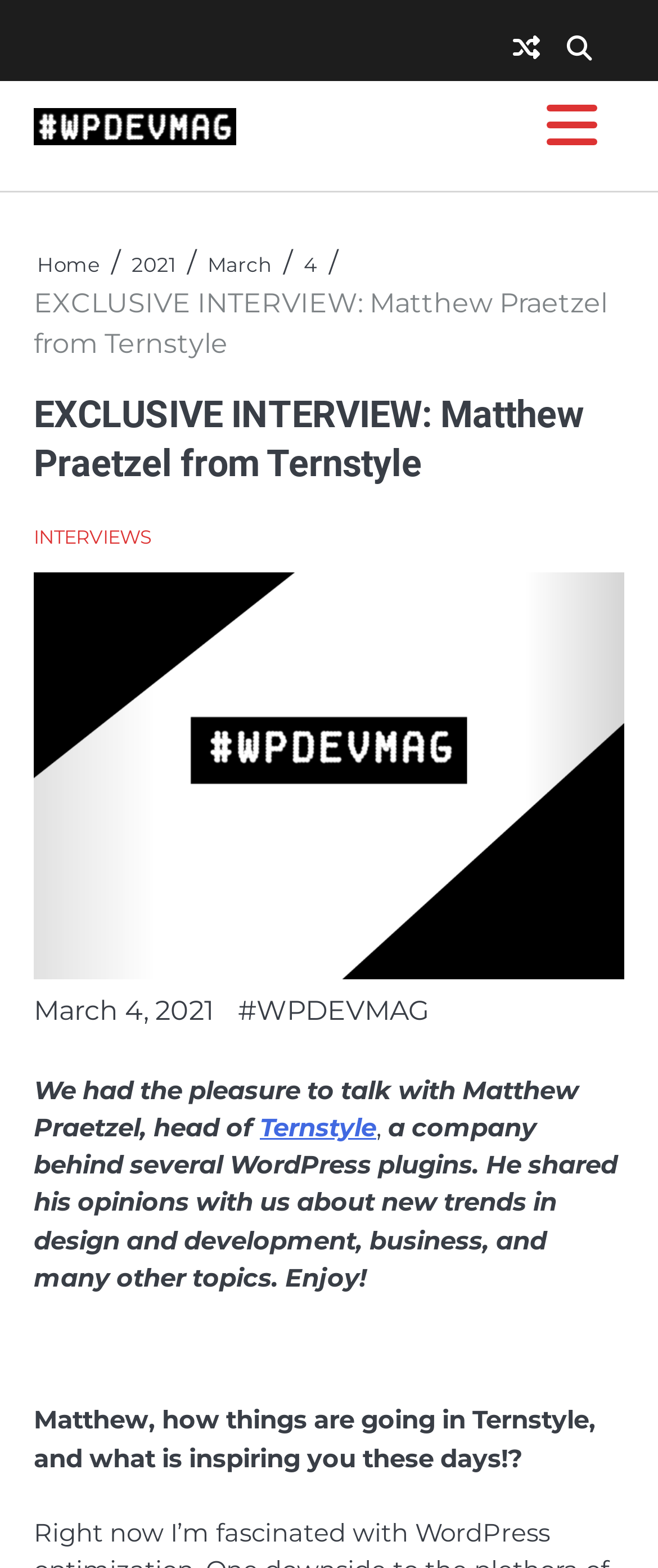Determine the bounding box coordinates of the area to click in order to meet this instruction: "Click the home link".

[0.056, 0.162, 0.151, 0.177]